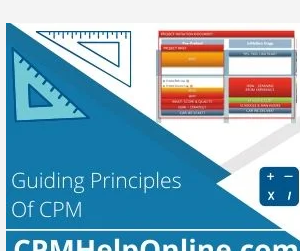Generate an elaborate caption that includes all aspects of the image.

The image titled "Guiding Principles Of CPM" features a visually engaging design that incorporates educational elements. It showcases a prominent triangular ruler on the left, symbolizing measurement and precision in mathematical concepts. Adjacent to the ruler is a stylized graphic containing color-coded segments, likely representing various aspects or principles of College Preparatory Mathematics (CPM). The title is clearly displayed, emphasizing the focus on guiding principles, while the bottom section includes the website name "CPMHelpOnline.com," suggesting a resource for educational support. This image encapsulates the integration of visual aids in facilitating mathematical understanding and instruction.